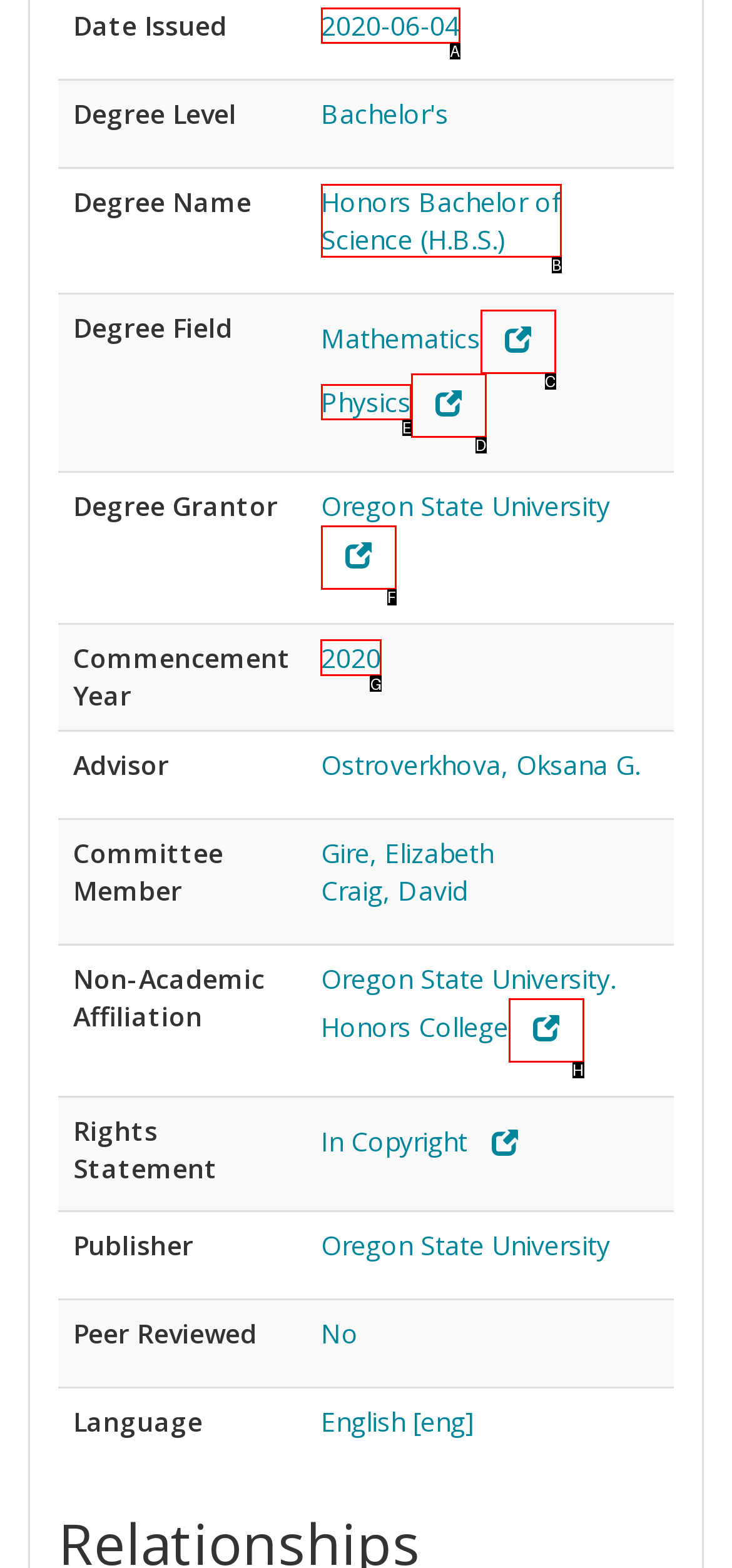Tell me which one HTML element I should click to complete the following task: Check the commencement year Answer with the option's letter from the given choices directly.

G